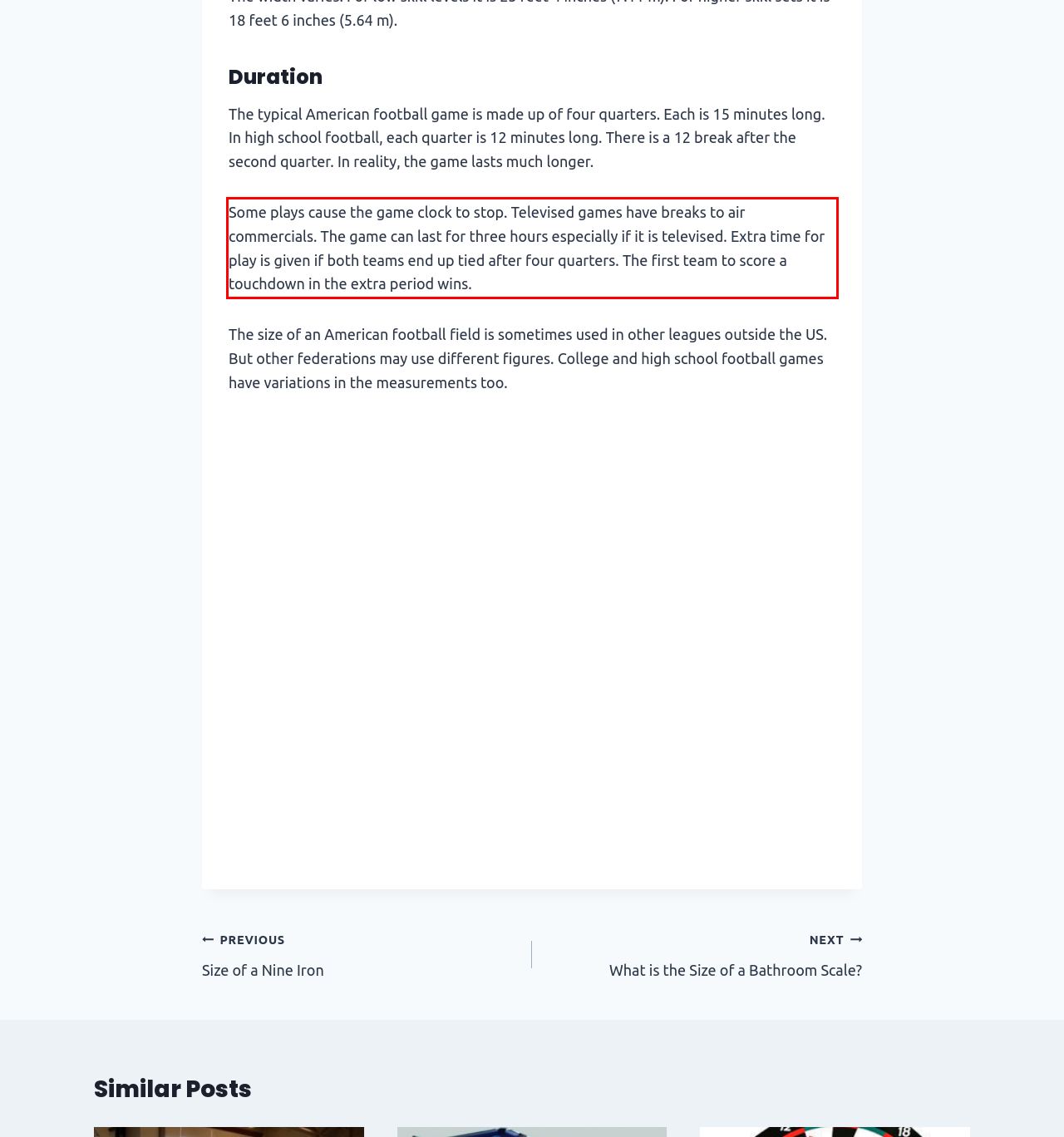Given a screenshot of a webpage with a red bounding box, please identify and retrieve the text inside the red rectangle.

Some plays cause the game clock to stop. Televised games have breaks to air commercials. The game can last for three hours especially if it is televised. Extra time for play is given if both teams end up tied after four quarters. The first team to score a touchdown in the extra period wins.